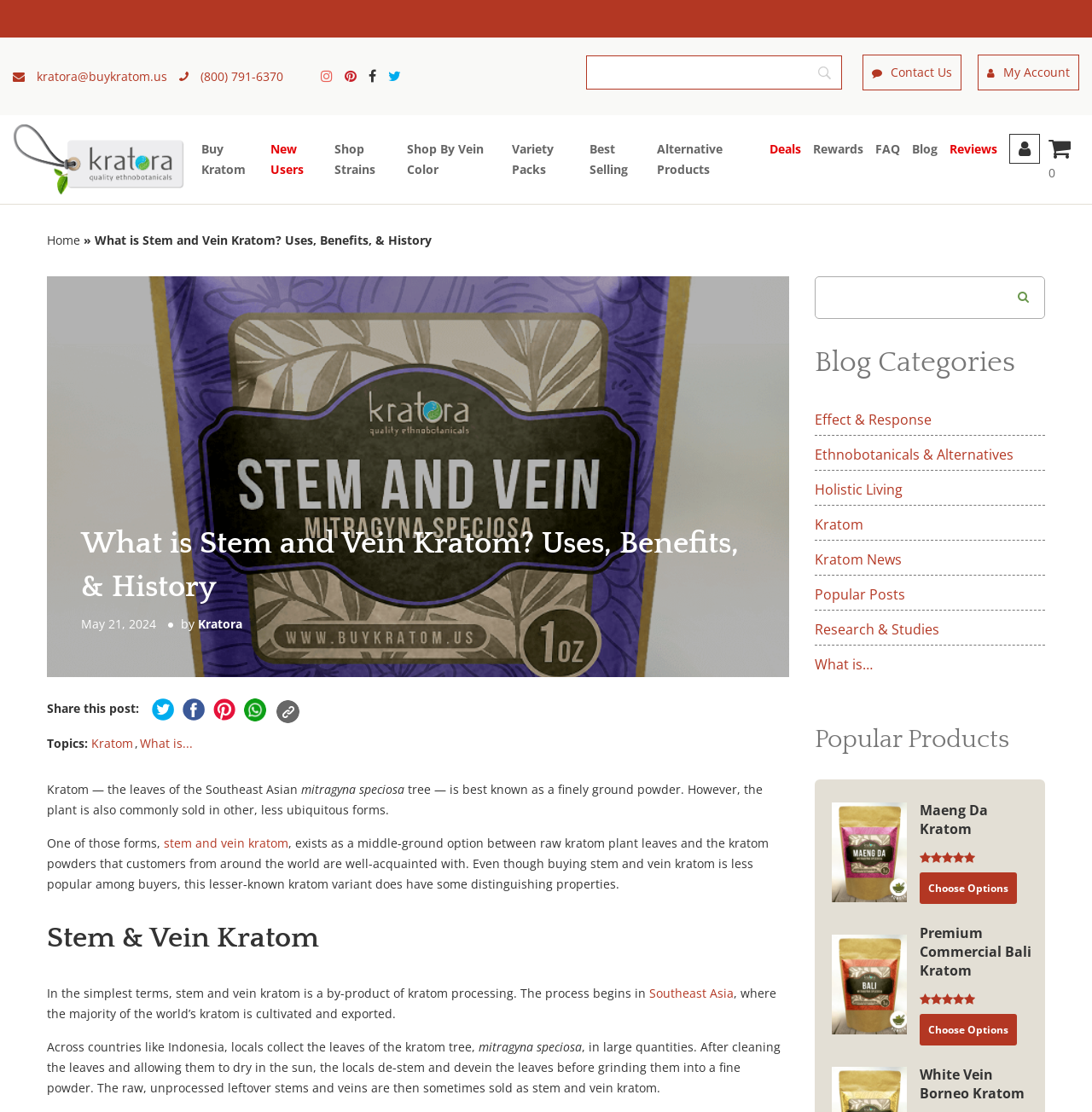Identify the bounding box coordinates for the UI element that matches this description: "title="<i class="fa fa-facebook-f"></i>"".

[0.338, 0.059, 0.352, 0.077]